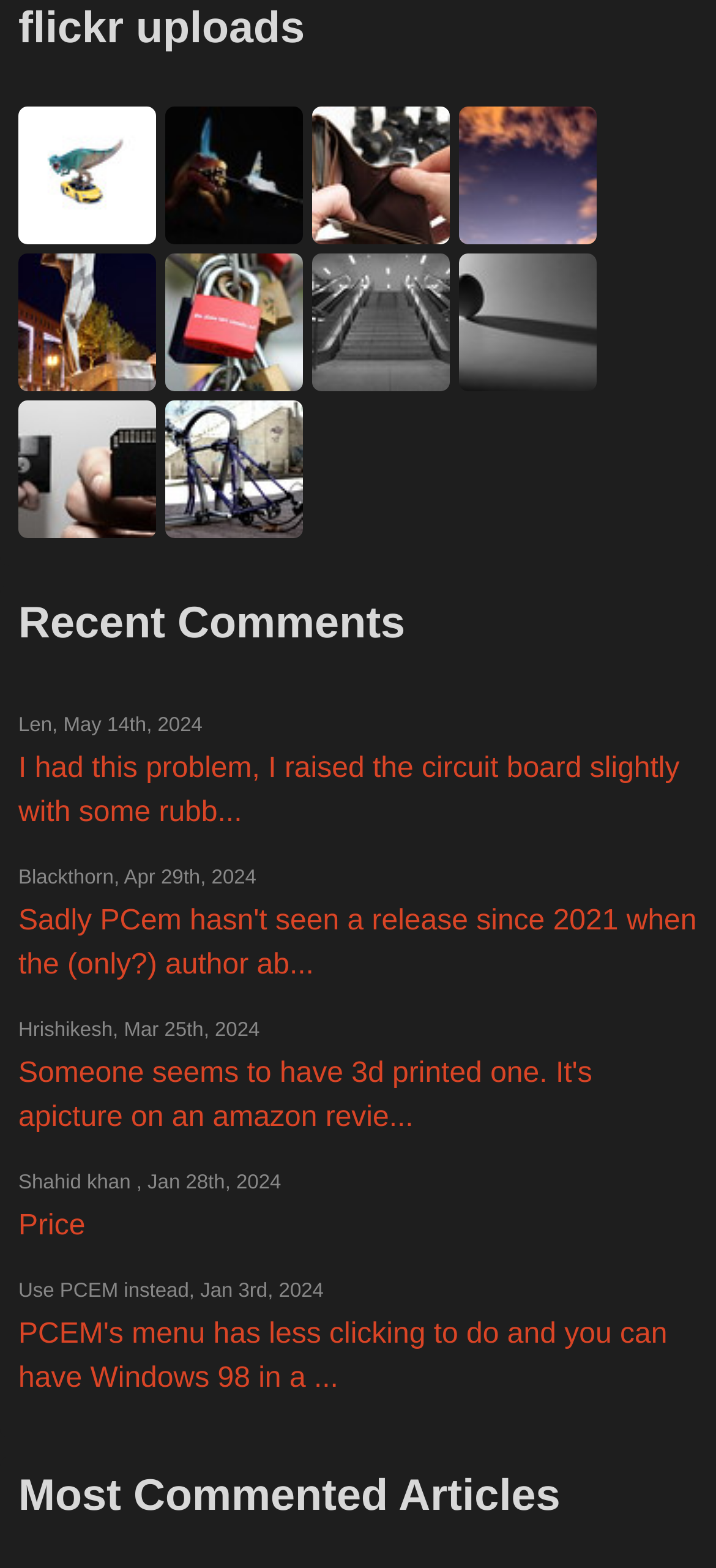Give a concise answer using only one word or phrase for this question:
What is the topic of the 'Most Commented Articles' section?

Flickr articles